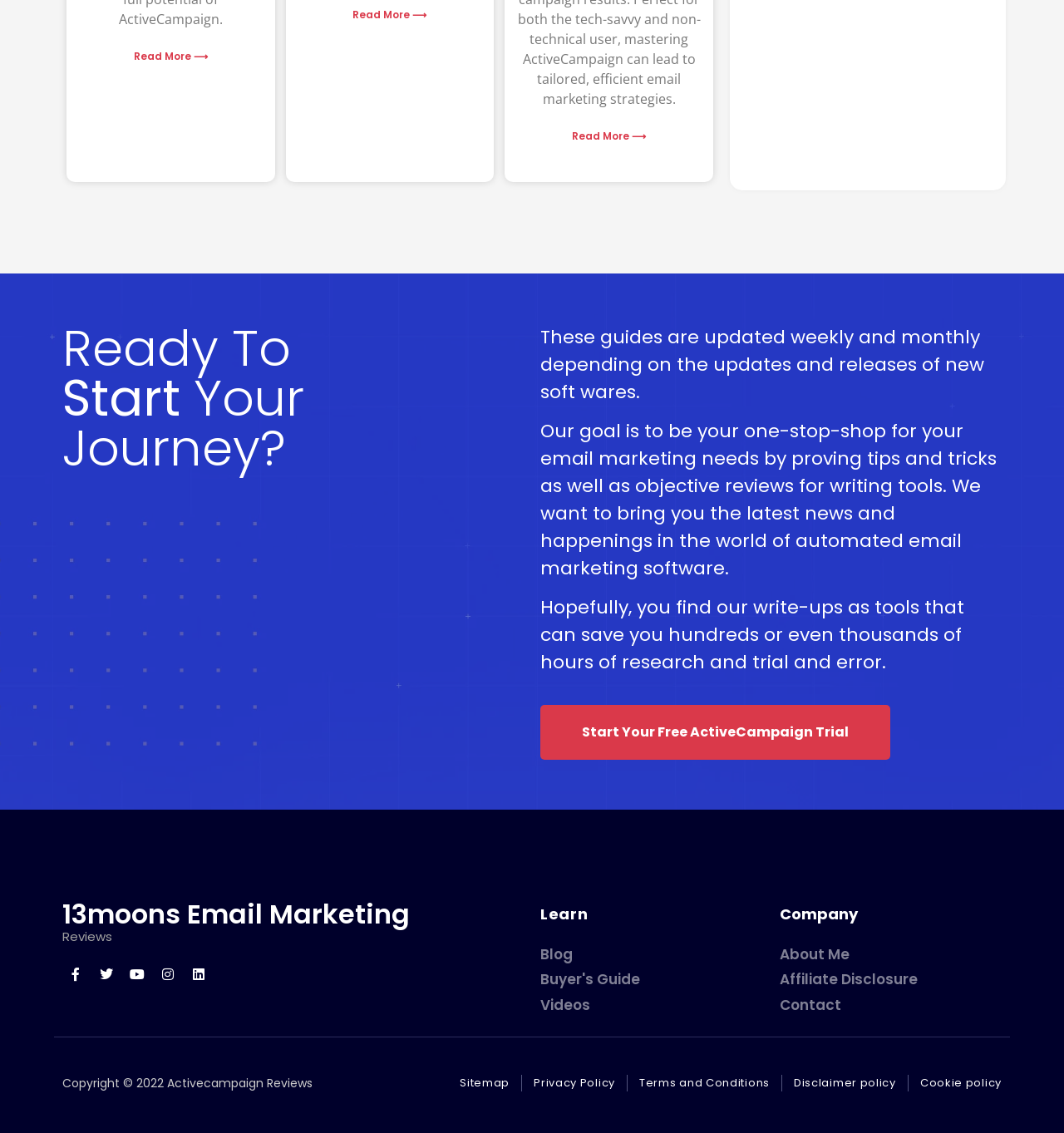Please find and report the bounding box coordinates of the element to click in order to perform the following action: "View the sitemap". The coordinates should be expressed as four float numbers between 0 and 1, in the format [left, top, right, bottom].

[0.432, 0.949, 0.479, 0.963]